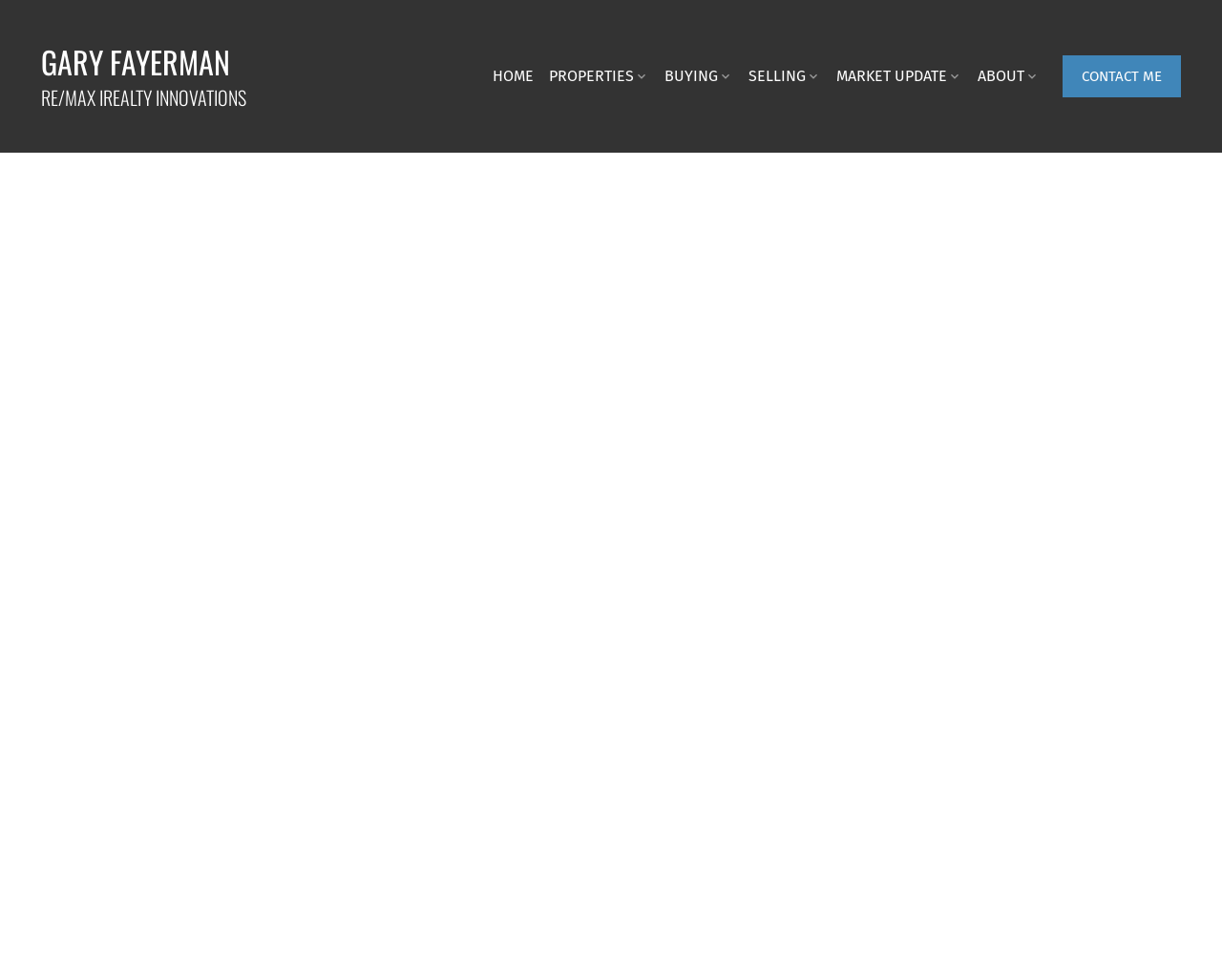What is the location of the new property?
Please provide a single word or phrase in response based on the screenshot.

Calgary